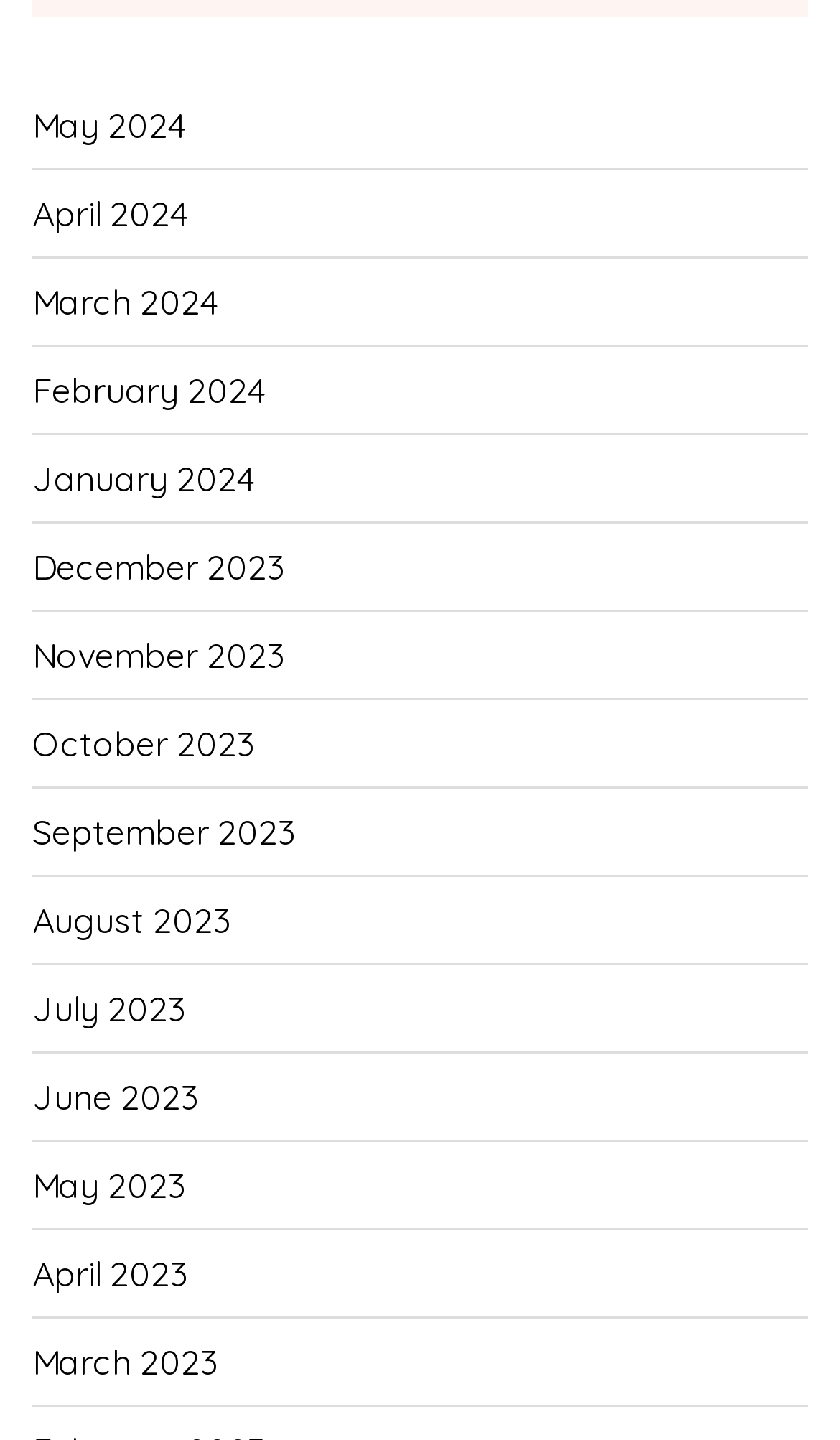Give a one-word or one-phrase response to the question: 
Are the months listed in chronological order?

Yes